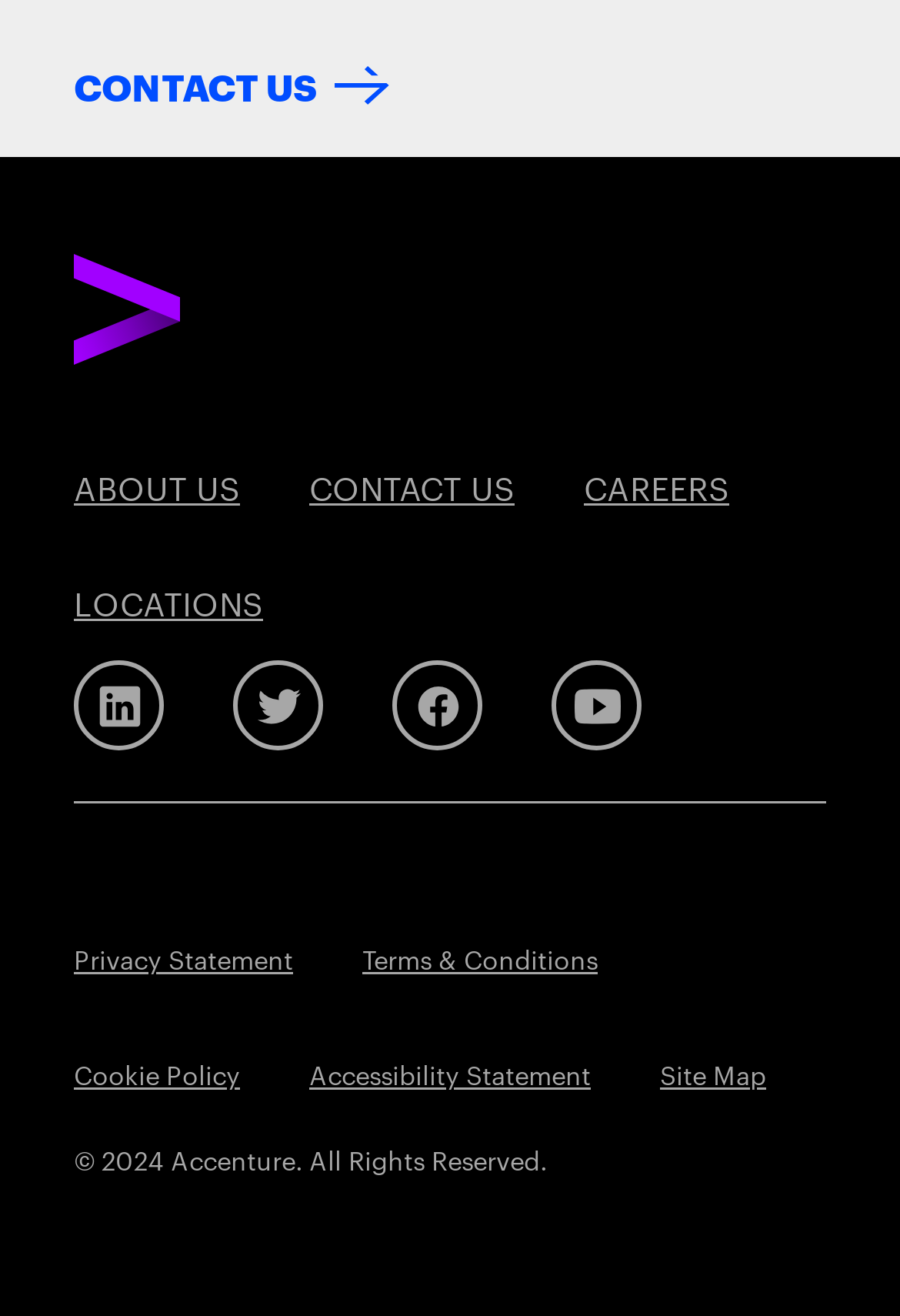Locate the bounding box of the UI element defined by this description: "Cookie Policy". The coordinates should be given as four float numbers between 0 and 1, formatted as [left, top, right, bottom].

[0.082, 0.773, 0.267, 0.86]